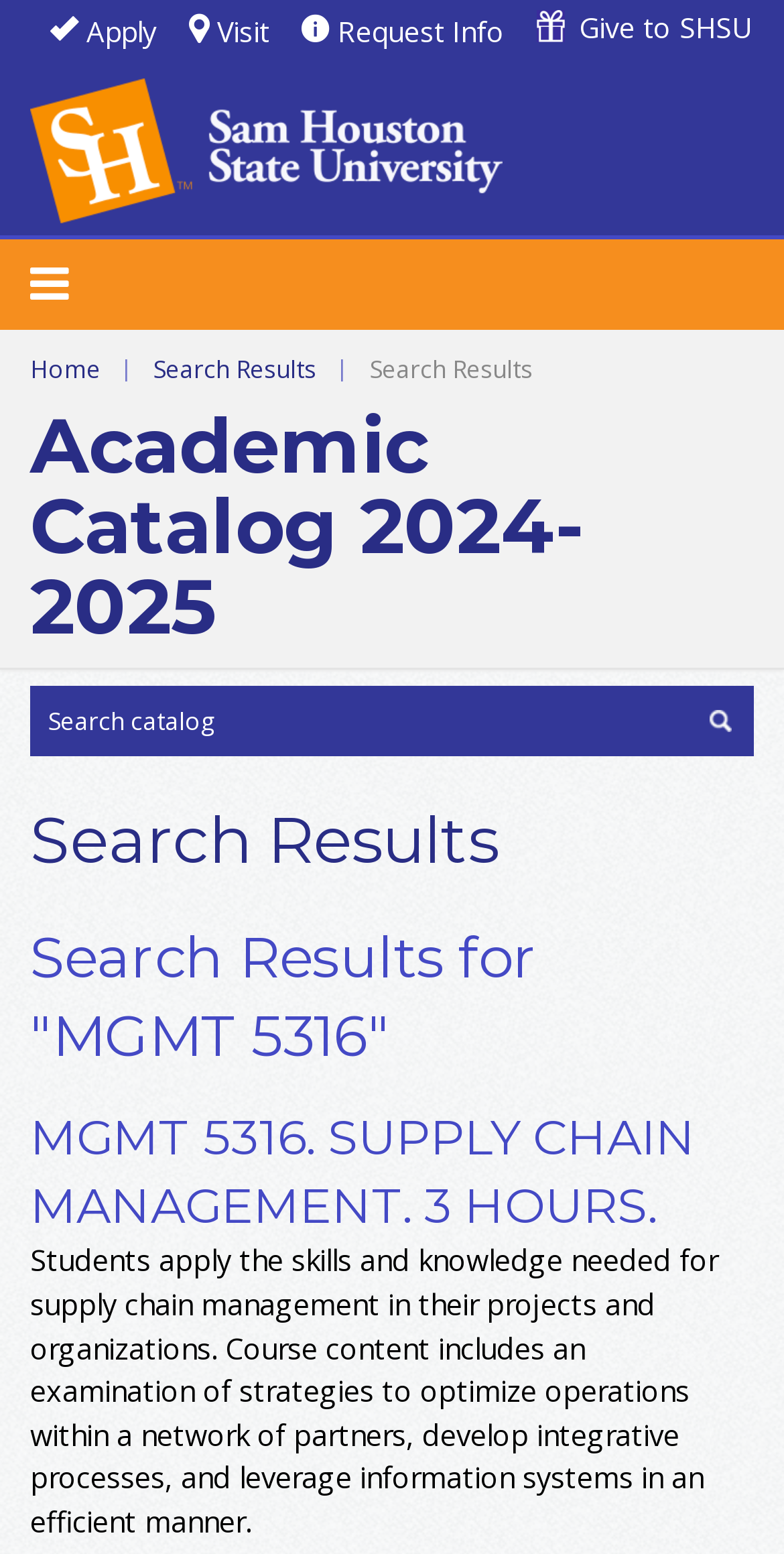Determine the bounding box coordinates of the element's region needed to click to follow the instruction: "Go to the home page". Provide these coordinates as four float numbers between 0 and 1, formatted as [left, top, right, bottom].

[0.038, 0.226, 0.128, 0.248]